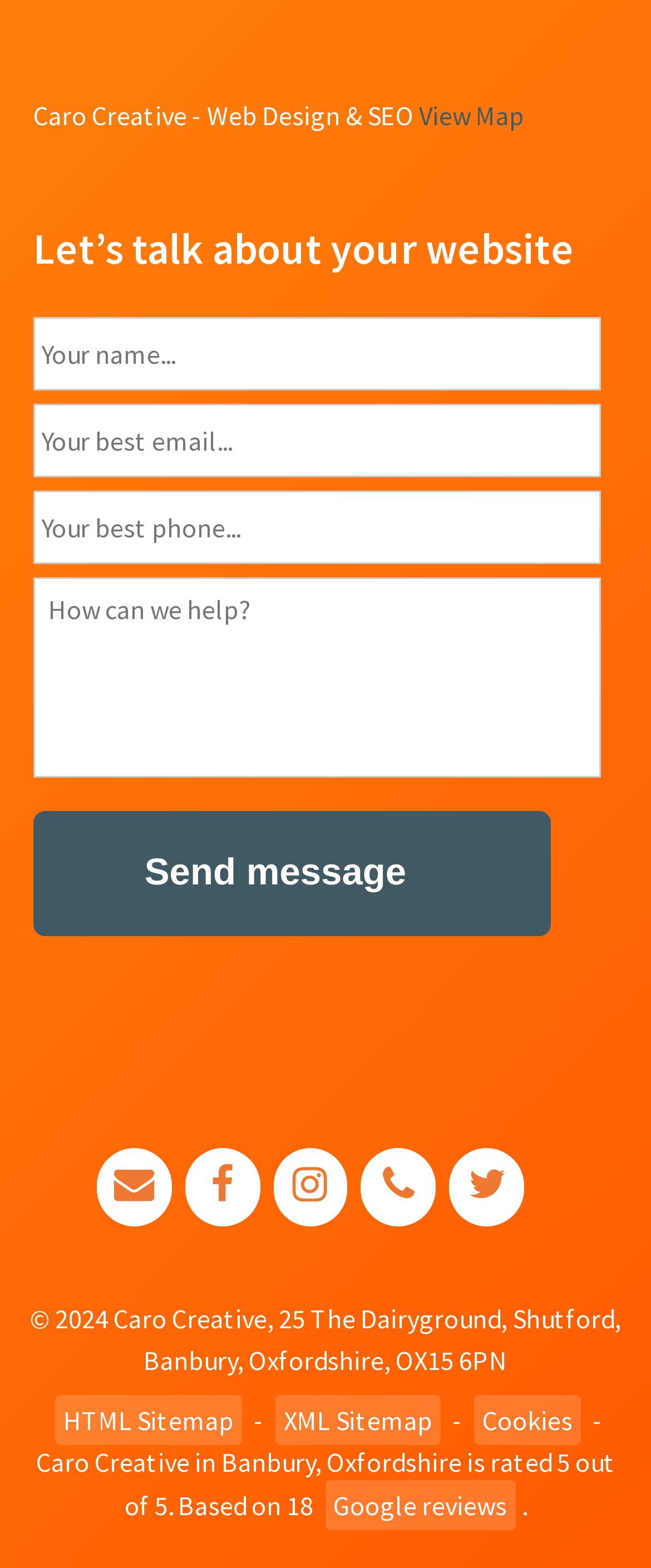What is the rating of Caro Creative?
Please respond to the question with a detailed and informative answer.

The rating is displayed at the bottom of the webpage, with the text 'is rated 5 out of' followed by a link to Google reviews.